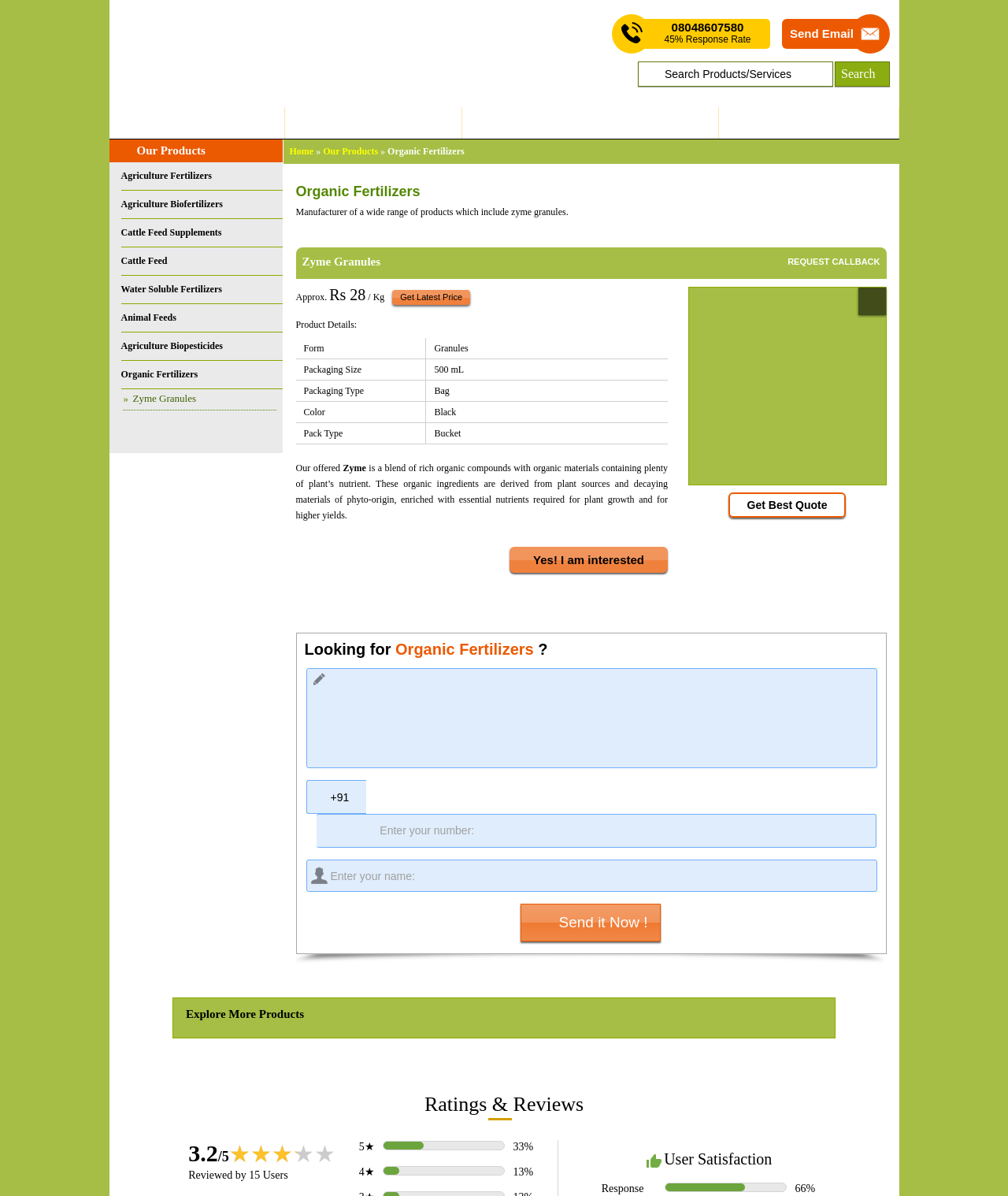Summarize the webpage in an elaborate manner.

The webpage is about Universal Industries, a manufacturer of organic fertilizers, specifically Zyme Granules. At the top, there is a logo and a link to the company's name, "Universal Industries". Below it, there is a navigation menu with links to "Home", "Profile", "Our Products", and "Contact Us". 

On the left side, there is a sidebar with links to various products, including "Agriculture Fertilizers", "Agriculture Biofertilizers", "Cattle Feed Supplements", "Cattle Feed", "Water Soluble Fertilizers", "Animal Feeds", and "Agriculture Biopesticides". 

The main content area has a heading "Organic Fertilizers" and a brief description of the product. Below it, there is a table with product details, including "Form", "Packaging Size", "Packaging Type", "Color", and "Pack Type". 

Further down, there is a section with a heading "Zyme Granules" and a description of the product. It is mentioned that Zyme Granules are a blend of rich organic compounds with organic materials containing plant nutrients. 

On the right side, there is a call-to-action section with a button "Send it Now!" and a form to enter a phone number and name. There is also a link to "Get Best Quote" and a section with product pricing information, including "Approx. Rs 28/Kg". 

At the bottom, there is a section with links to "Home" and "Our Products" again, and a search bar to search for products or services.